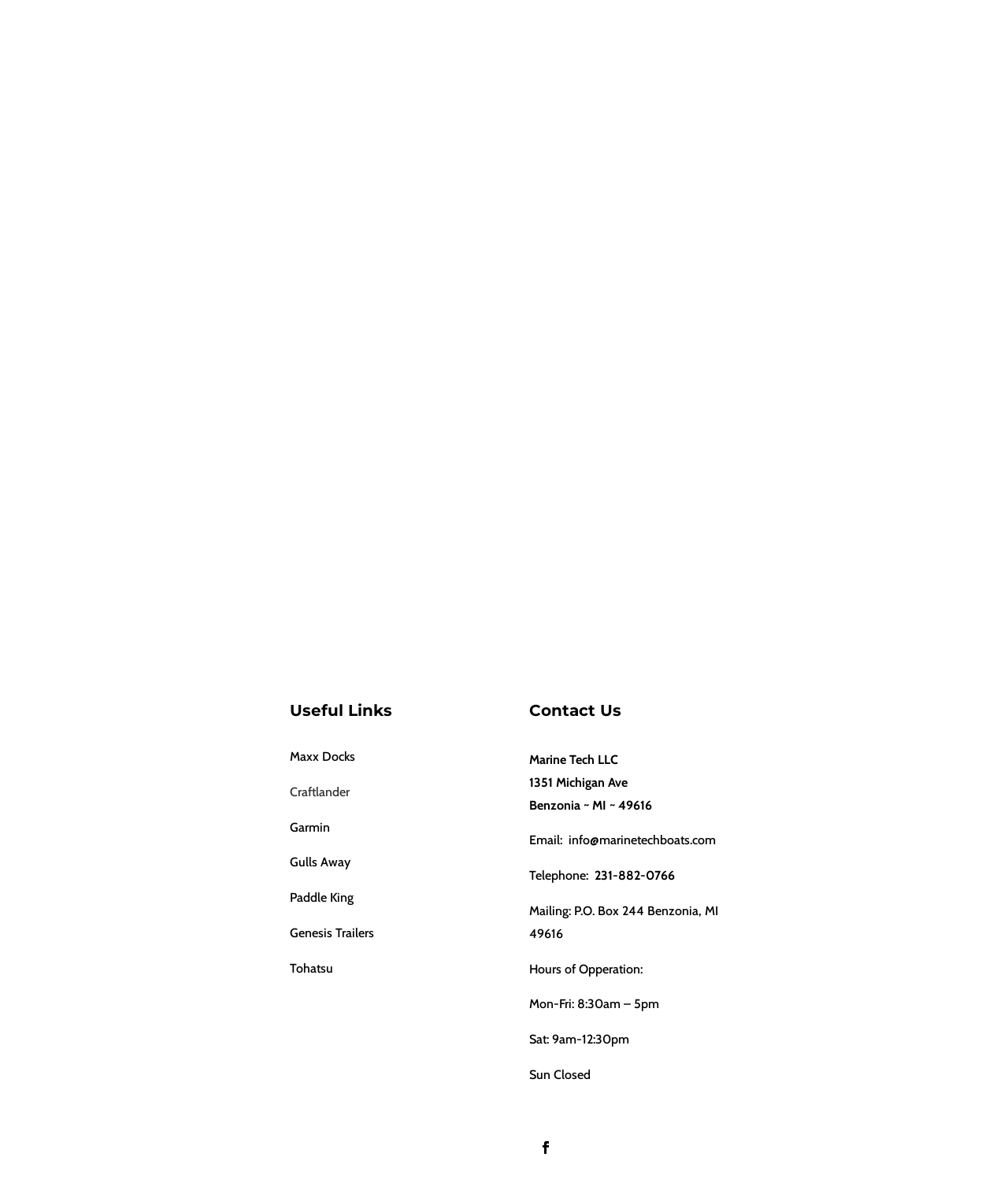Identify the bounding box coordinates of the region that needs to be clicked to carry out this instruction: "Click on the 'Contact Us' heading". Provide these coordinates as four float numbers ranging from 0 to 1, i.e., [left, top, right, bottom].

[0.525, 0.595, 0.713, 0.617]